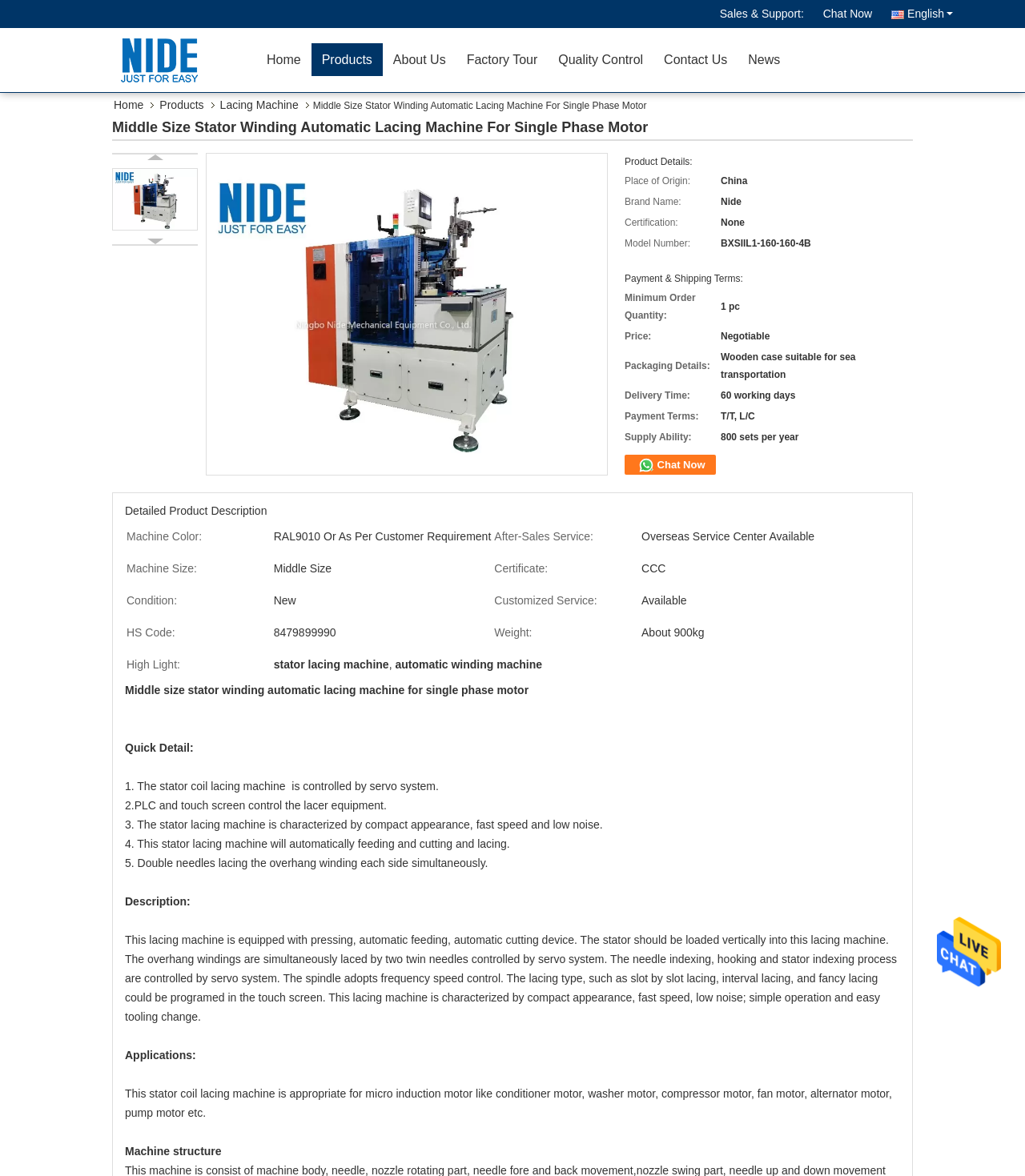What is the certification of the product?
Refer to the screenshot and deliver a thorough answer to the question presented.

The certification of the product can be found in the product details section, where it is specified as 'None'.